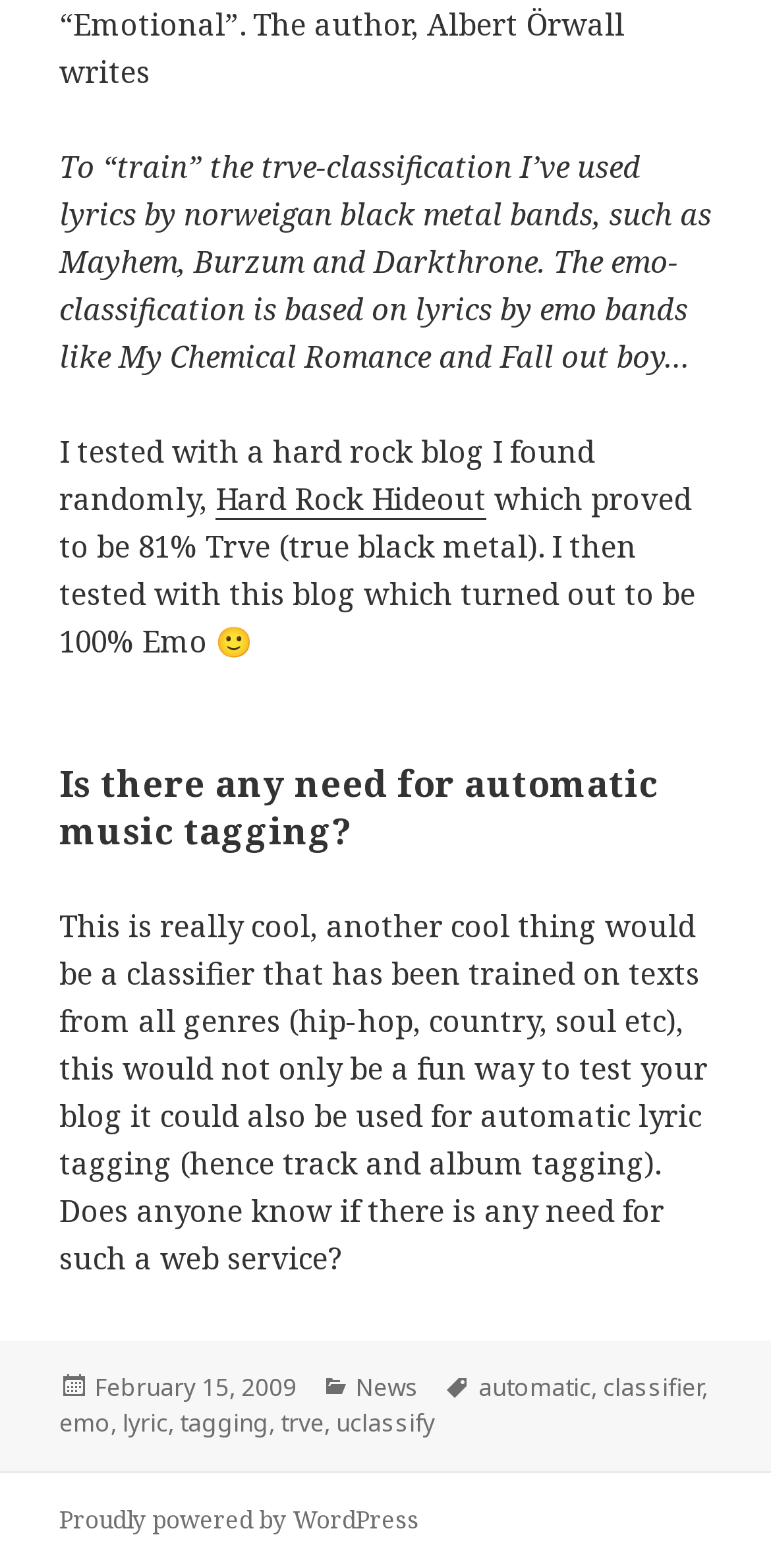Please provide the bounding box coordinate of the region that matches the element description: Hard Rock Hideout. Coordinates should be in the format (top-left x, top-left y, bottom-right x, bottom-right y) and all values should be between 0 and 1.

[0.279, 0.305, 0.631, 0.332]